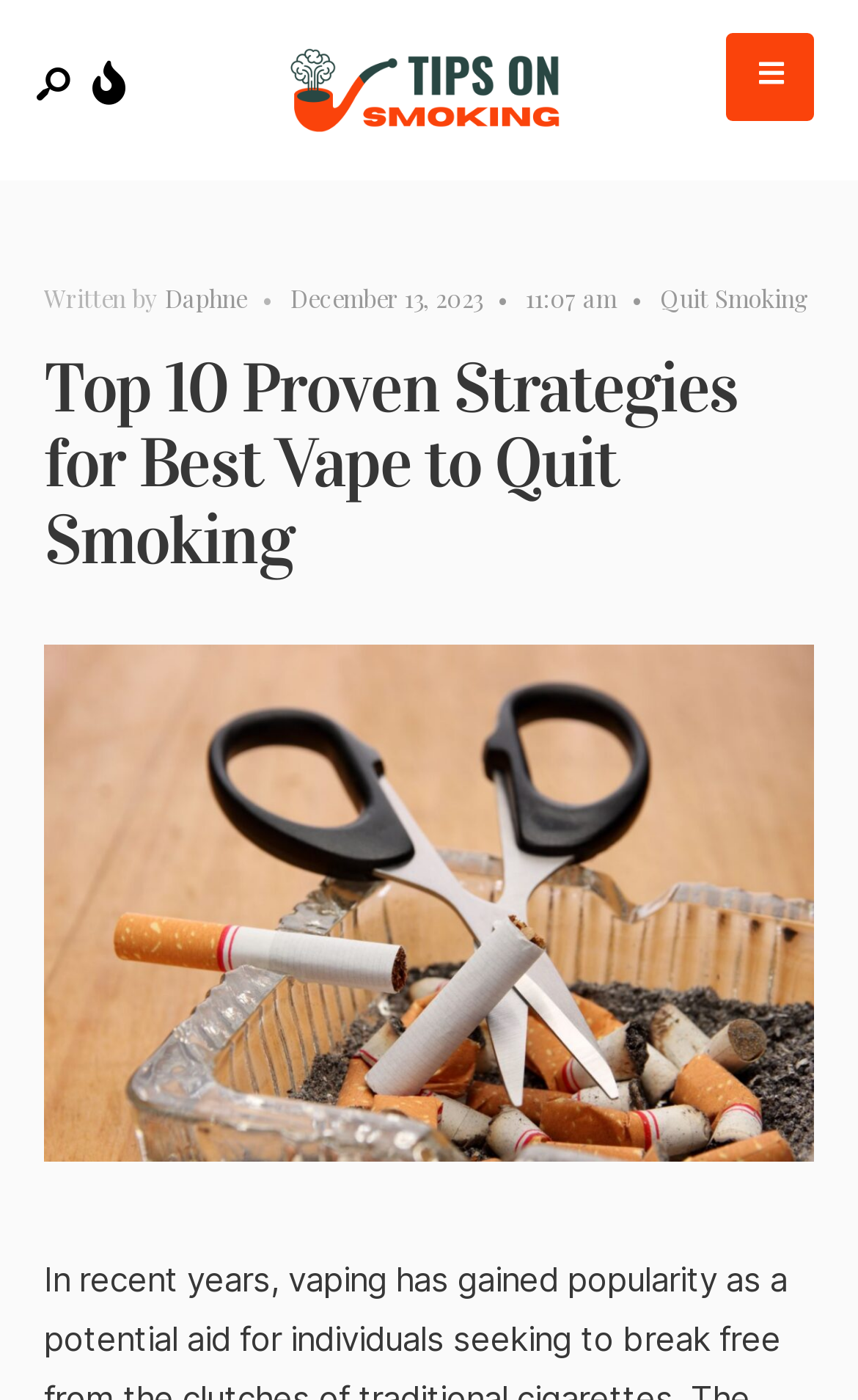Respond to the question below with a single word or phrase: Is there a search function on the page?

Yes